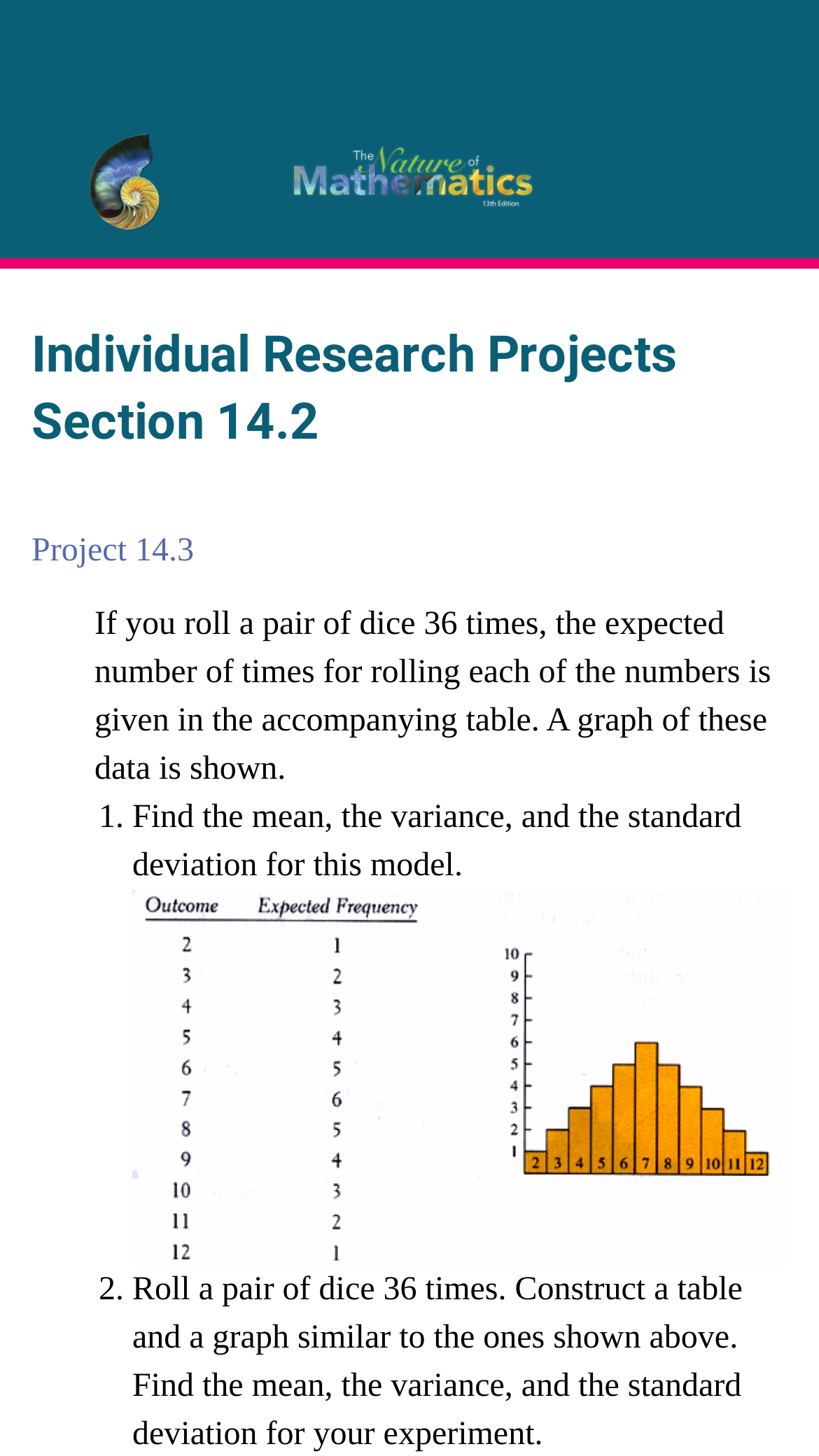Provide a short answer to the following question with just one word or phrase: What is the first task in the project?

Find the mean, variance, and standard deviation